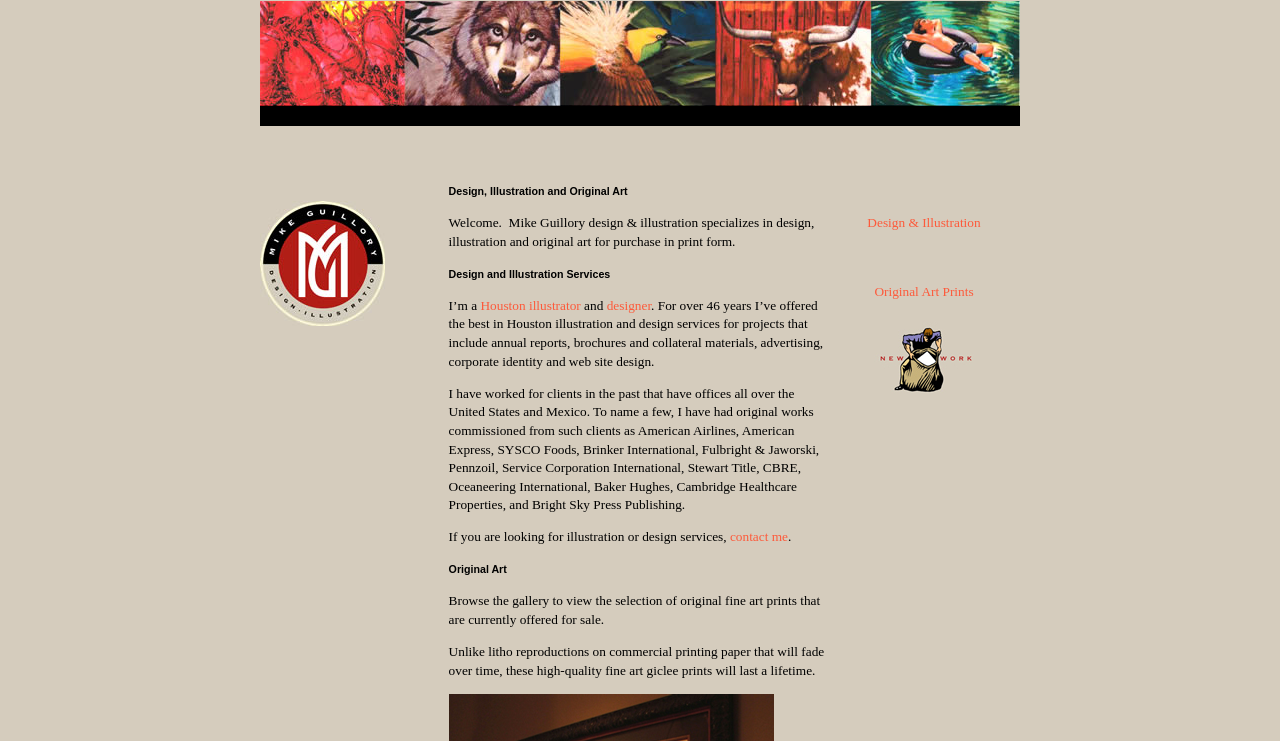Elaborate on the different components and information displayed on the webpage.

The webpage is about fine art prints and art prints, specifically showcasing the work of a Houston-based artist and illustrator. At the top, there is a row of five images, each representing a different category: fine art prints, art prints, Houston art prints, Houston artist, and Houston illustrator. 

Below this row, there is a section with a heading "Design, Illustration and Original Art" followed by a brief introduction to the artist's services, which include design and illustration for various projects such as annual reports, brochures, and advertising. The text also mentions the artist's experience working with clients from all over the United States and Mexico.

To the right of this section, there is an image related to art reproductions. Below this image, there are three headings: "Design and Illustration Services", "Original Art", and another "Original Art" heading. The first "Original Art" heading is followed by a paragraph describing the artist's original fine art prints available for sale, emphasizing their high quality and durability.

The webpage also features several links, including "Houston illustrator", "designer", "contact me", "Design & Illustration", "Original Art Prints", and an empty link with an image. The overall layout is organized, with clear headings and concise text, making it easy to navigate and understand the content.